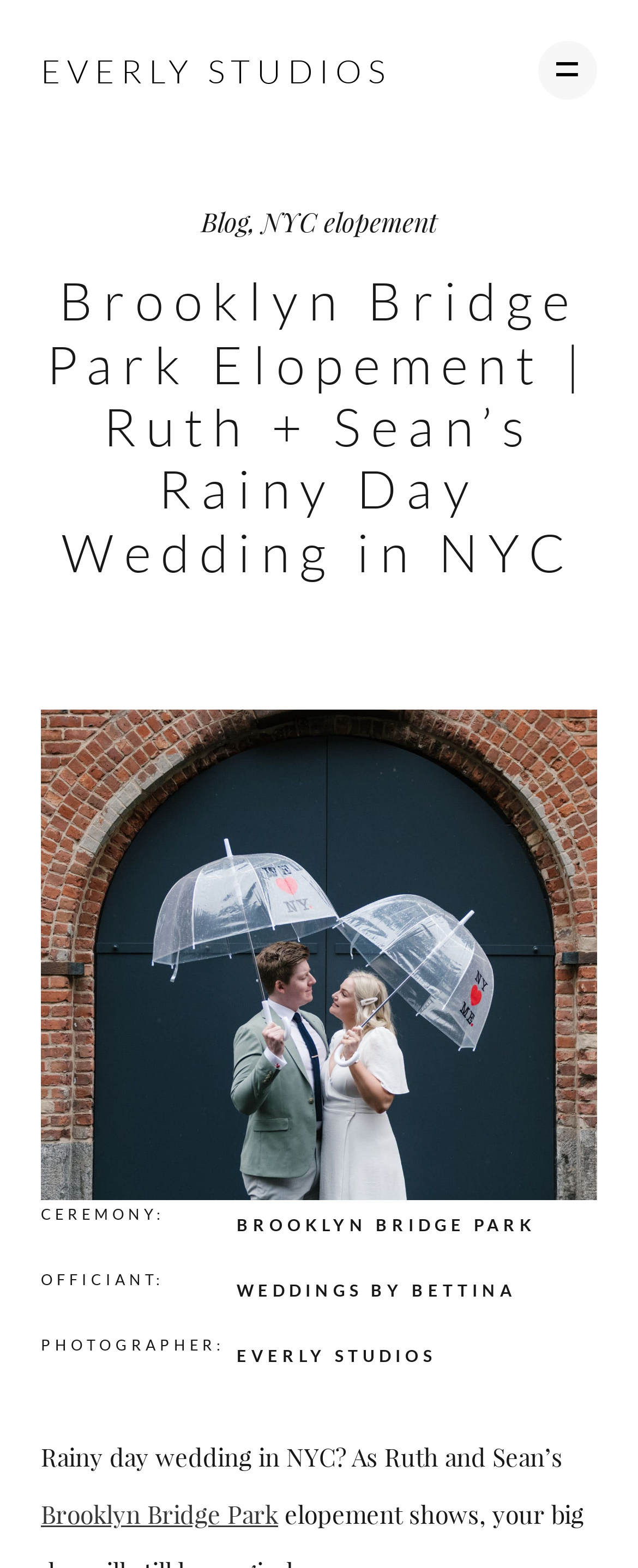Identify the bounding box coordinates of the element to click to follow this instruction: 'contact Everly Studios'. Ensure the coordinates are four float values between 0 and 1, provided as [left, top, right, bottom].

[0.4, 0.359, 0.6, 0.375]